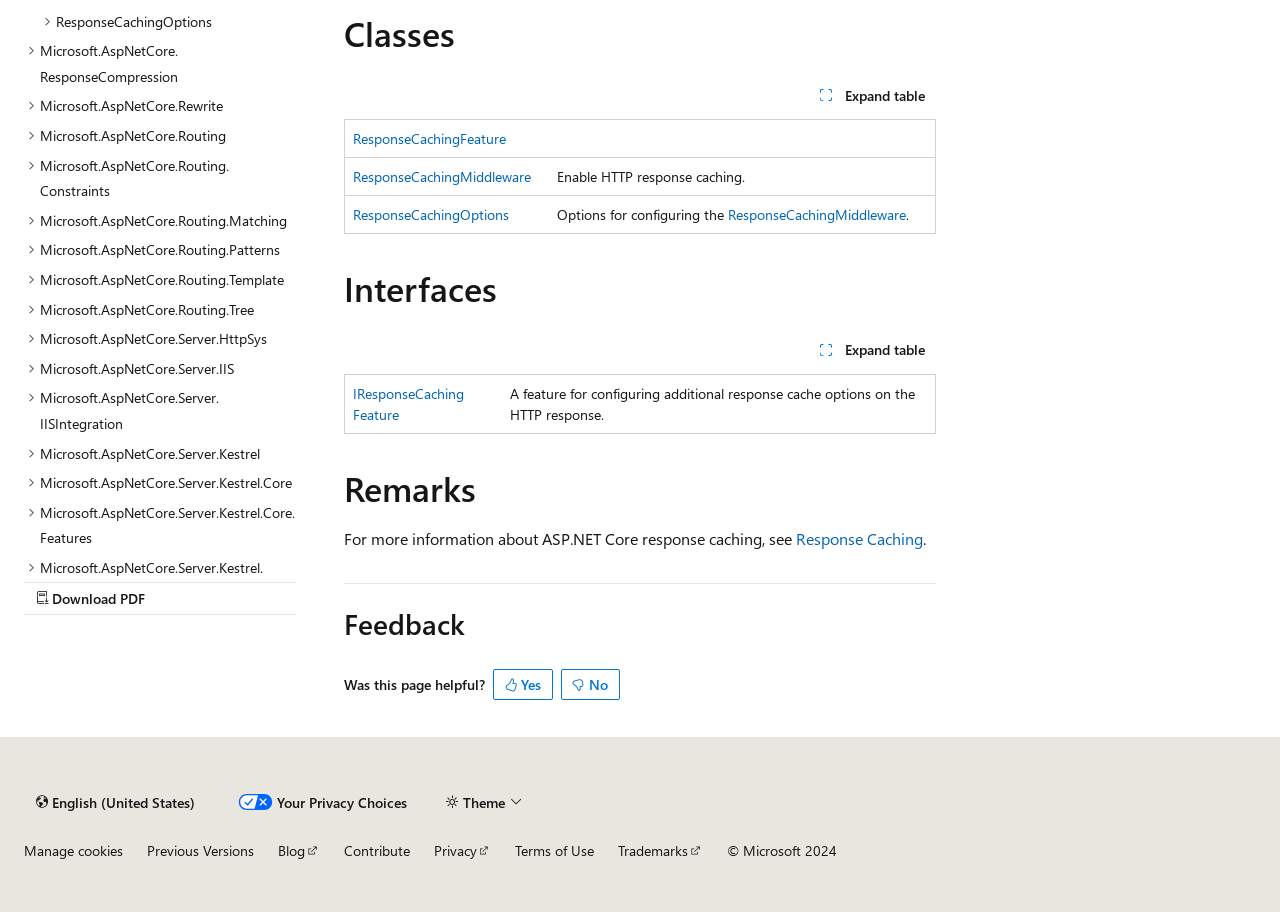Identify the bounding box coordinates for the UI element described as follows: "Terms of Use". Ensure the coordinates are four float numbers between 0 and 1, formatted as [left, top, right, bottom].

[0.402, 0.922, 0.464, 0.943]